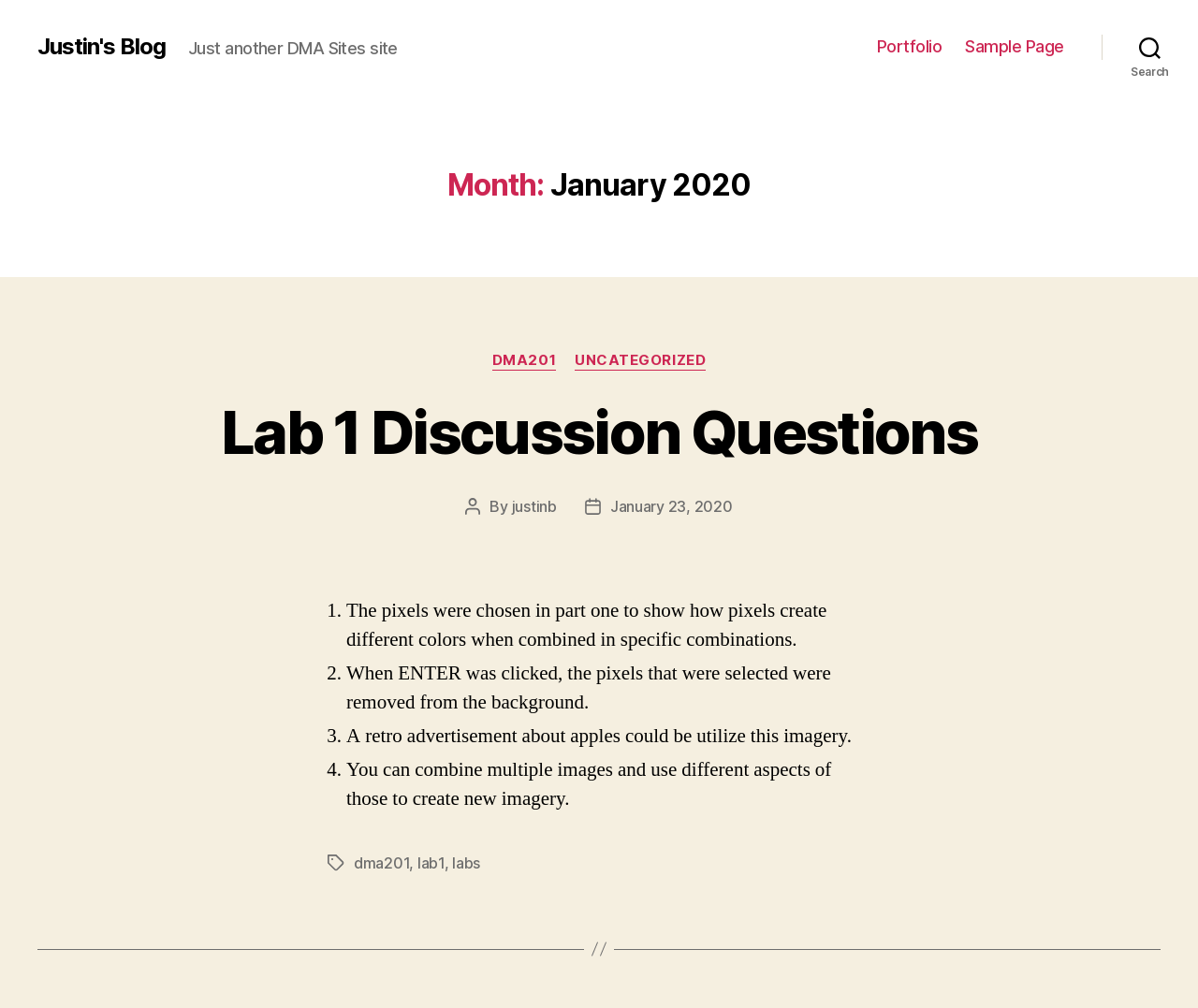Specify the bounding box coordinates for the region that must be clicked to perform the given instruction: "search on the website".

[0.92, 0.026, 1.0, 0.067]